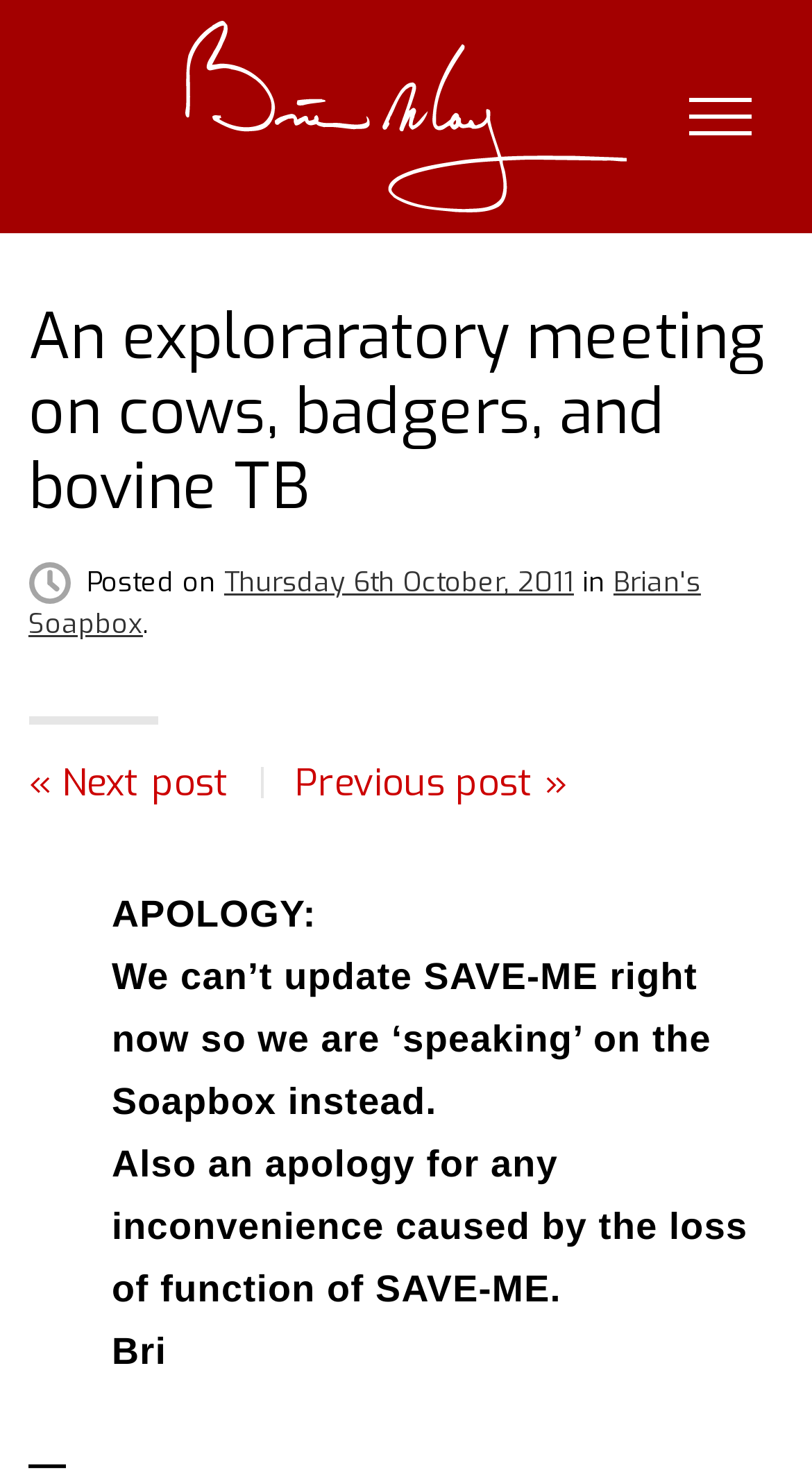Using the element description provided, determine the bounding box coordinates in the format (top-left x, top-left y, bottom-right x, bottom-right y). Ensure that all values are floating point numbers between 0 and 1. Element description: Menu

[0.811, 0.037, 0.965, 0.121]